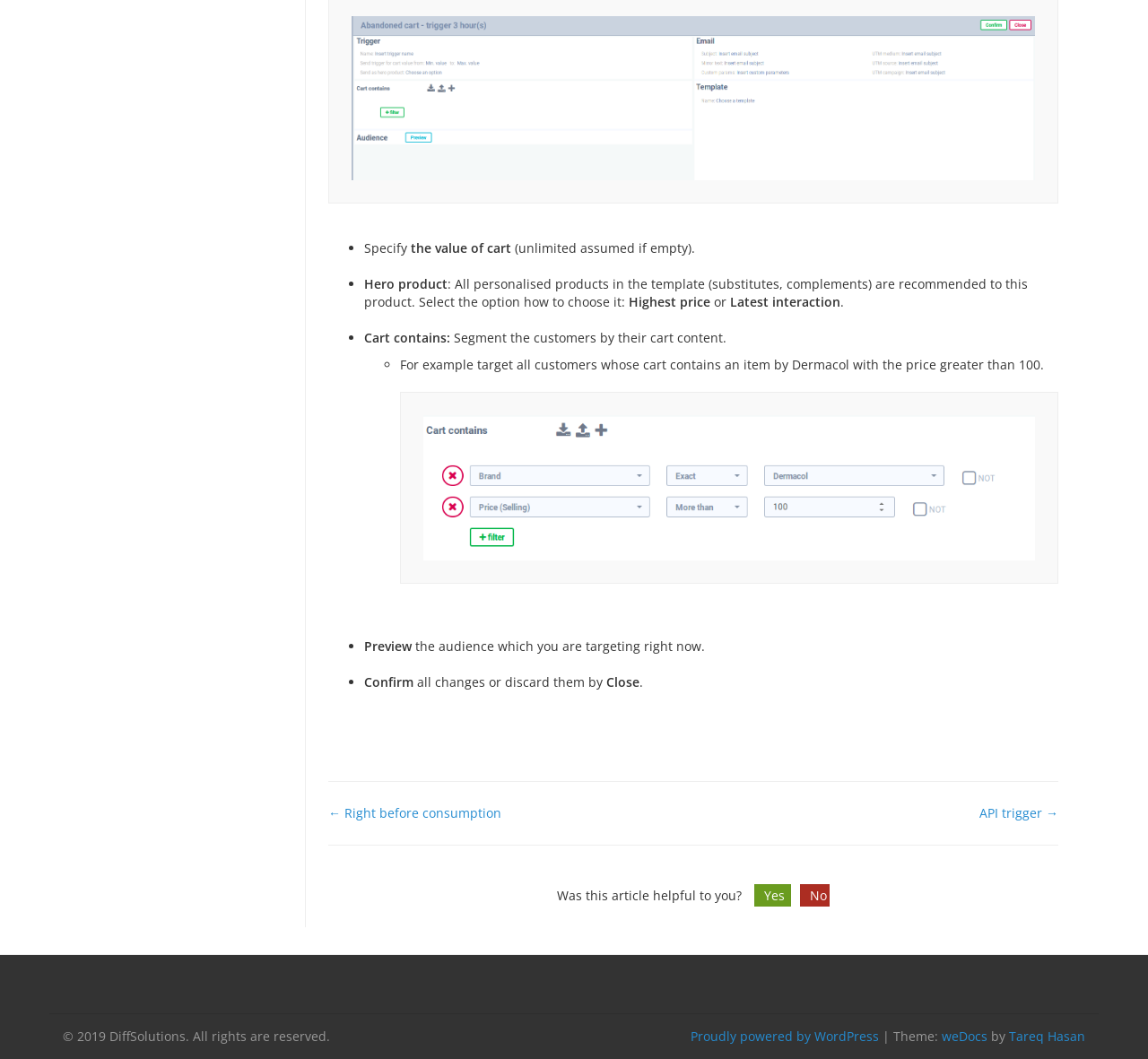Please determine the bounding box coordinates of the element to click on in order to accomplish the following task: "Click on the 'API trigger →' link". Ensure the coordinates are four float numbers ranging from 0 to 1, i.e., [left, top, right, bottom].

[0.853, 0.759, 0.922, 0.775]